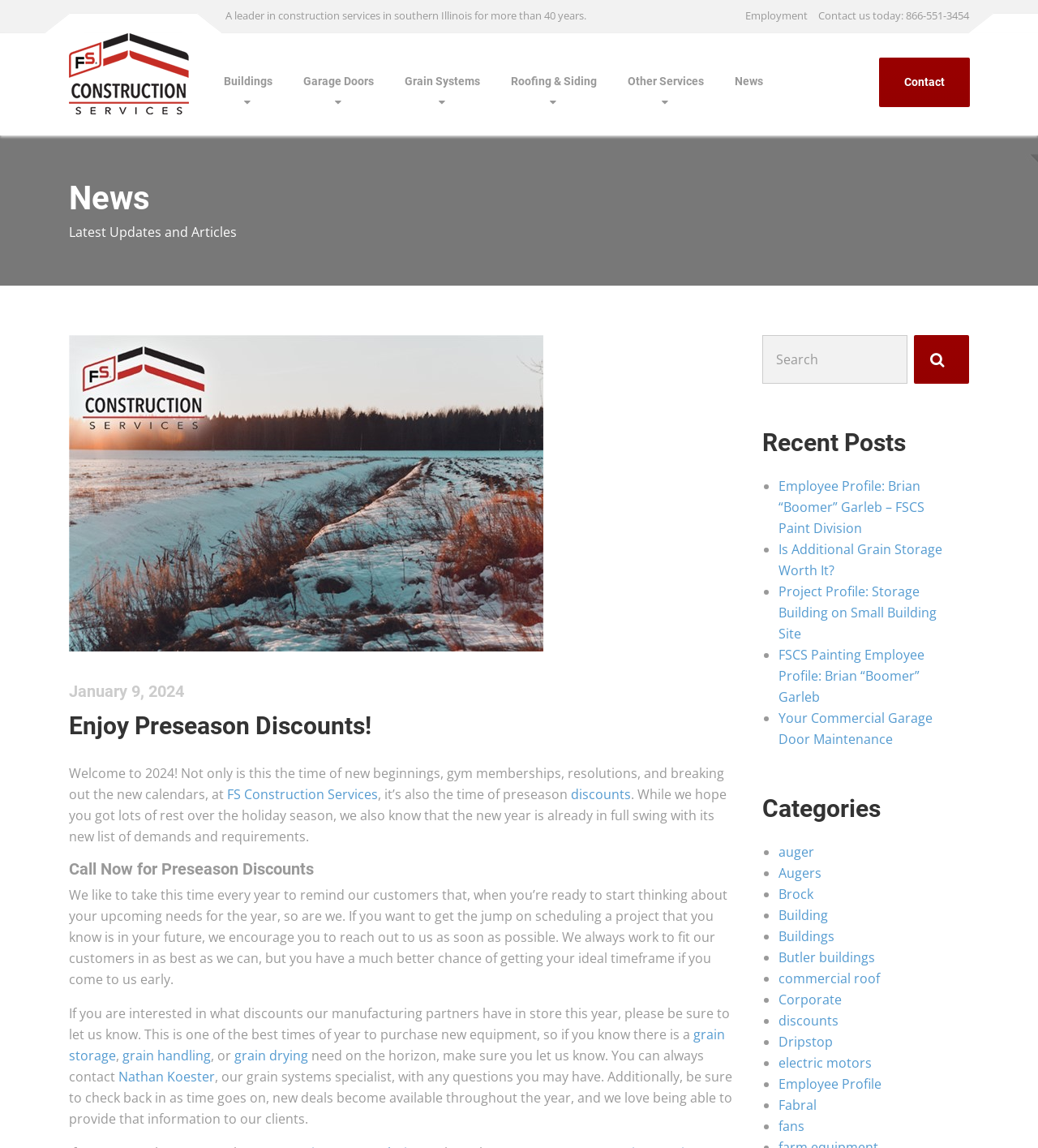Find the bounding box coordinates of the UI element according to this description: "Your Commercial Garage Door Maintenance".

[0.75, 0.618, 0.898, 0.652]